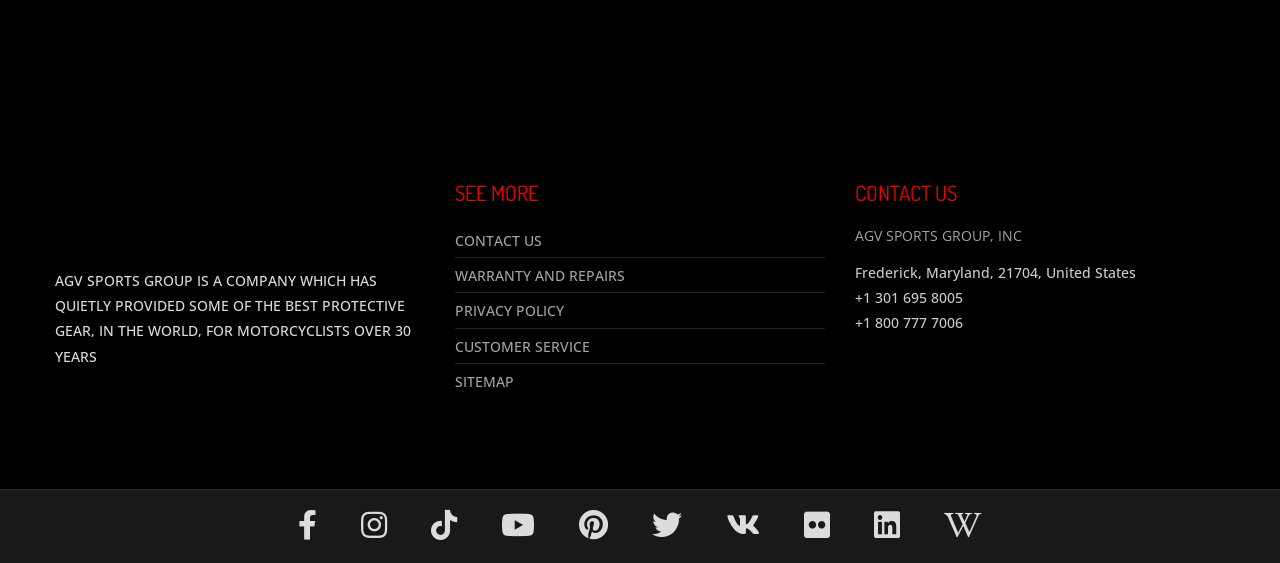How many social media links are there?
From the details in the image, provide a complete and detailed answer to the question.

The social media links are located at the bottom of the webpage and can be identified by their icons. There are 9 links in total, including Facebook, Instagram, TikTok, YouTube, Pinterest, Twitter, VK, Flickr, and LinkedIn.